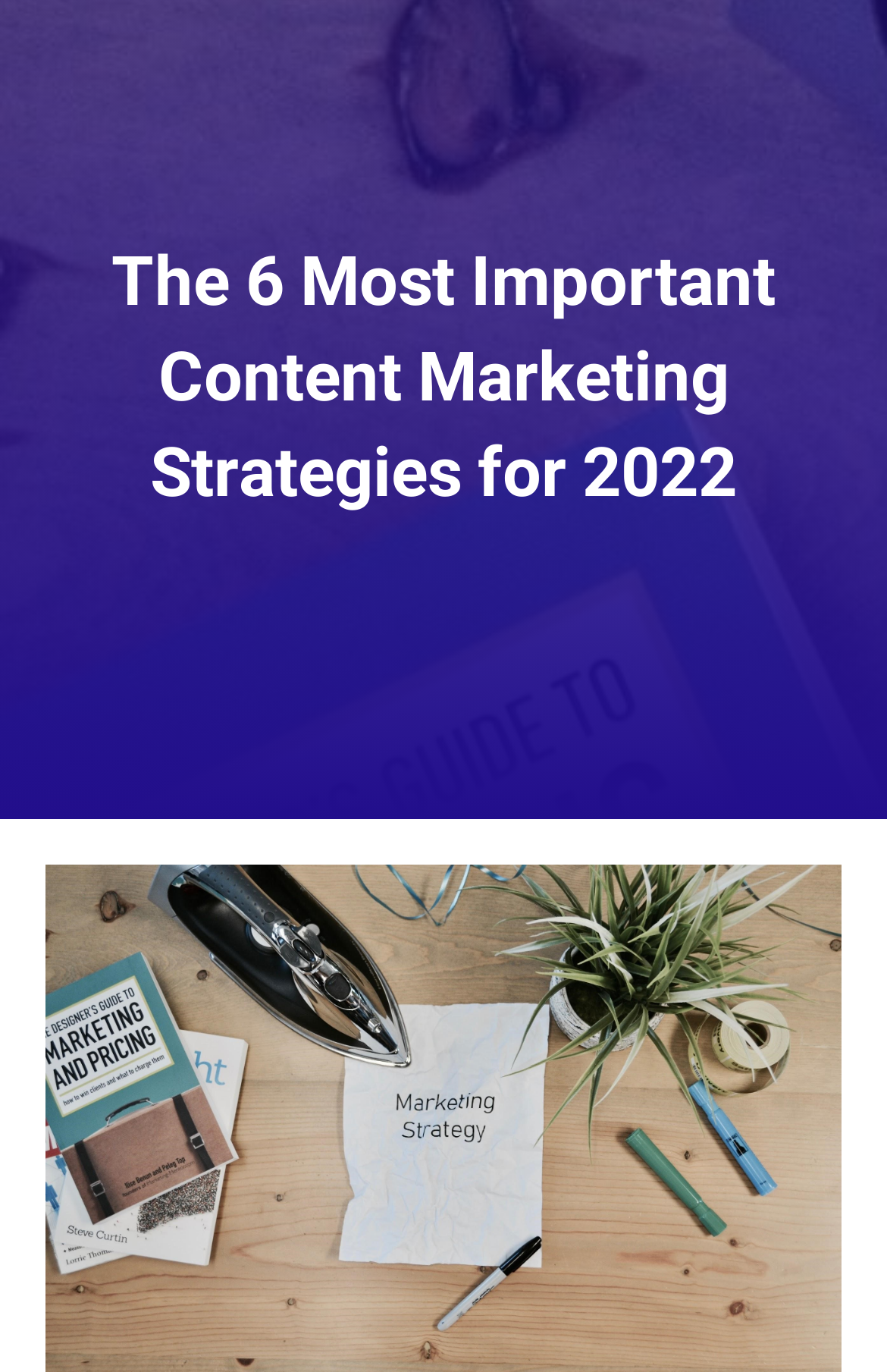Find the headline of the webpage and generate its text content.

The 6 Most Important Content Marketing Strategies for 2022